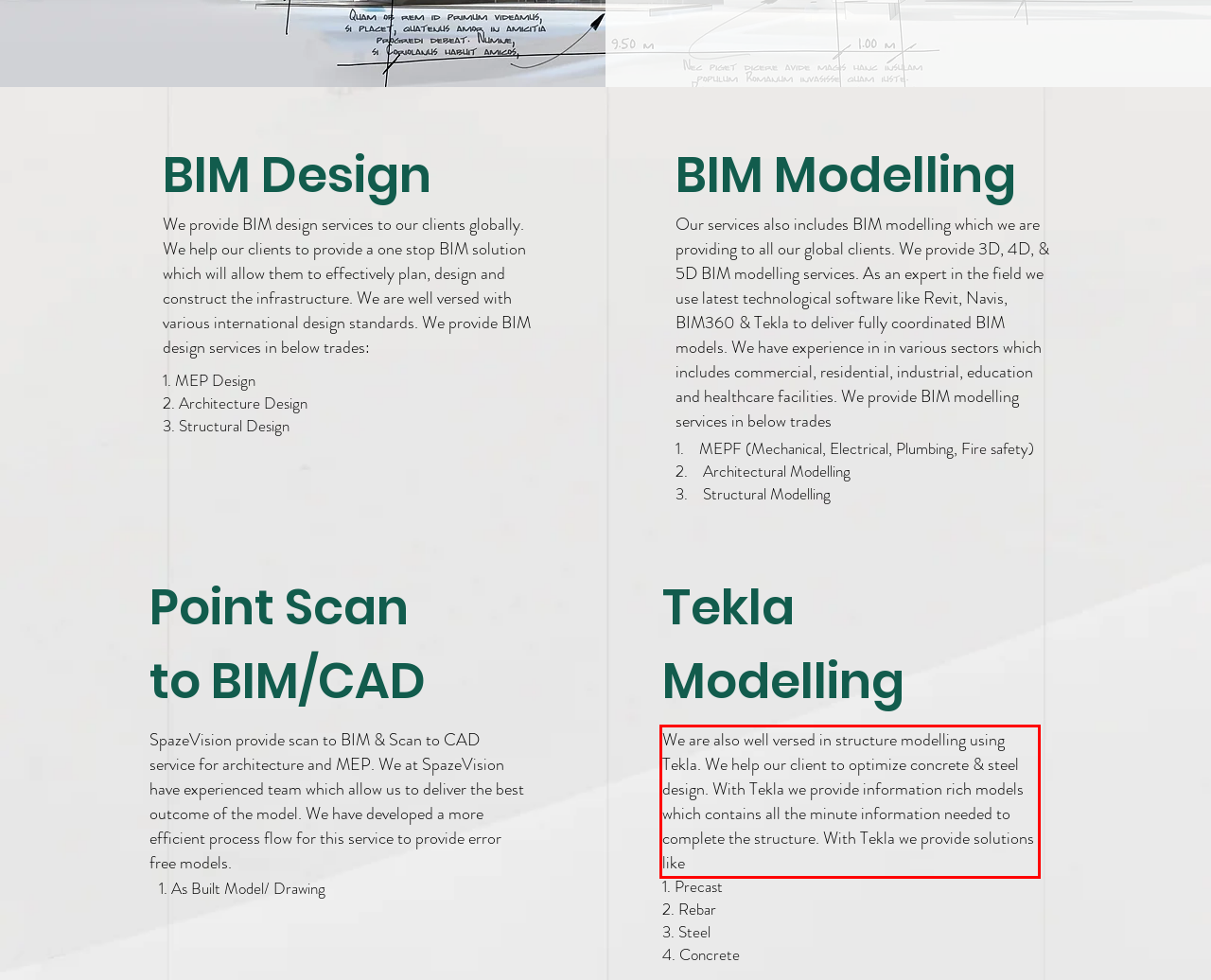You are given a screenshot with a red rectangle. Identify and extract the text within this red bounding box using OCR.

We are also well versed in structure modelling using Tekla. We help our client to optimize concrete & steel design. With Tekla we provide information rich models which contains all the minute information needed to complete the structure. With Tekla we provide solutions like